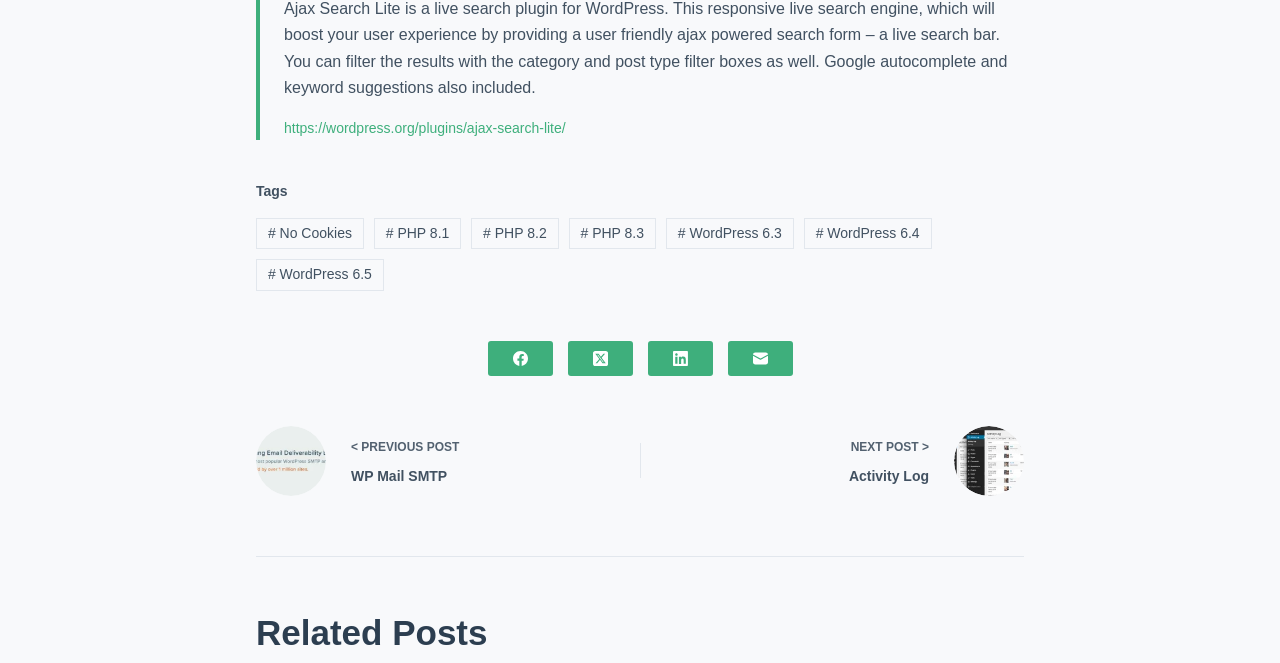From the screenshot, find the bounding box of the UI element matching this description: "# PHP 8.1". Supply the bounding box coordinates in the form [left, top, right, bottom], each a float between 0 and 1.

[0.292, 0.328, 0.36, 0.376]